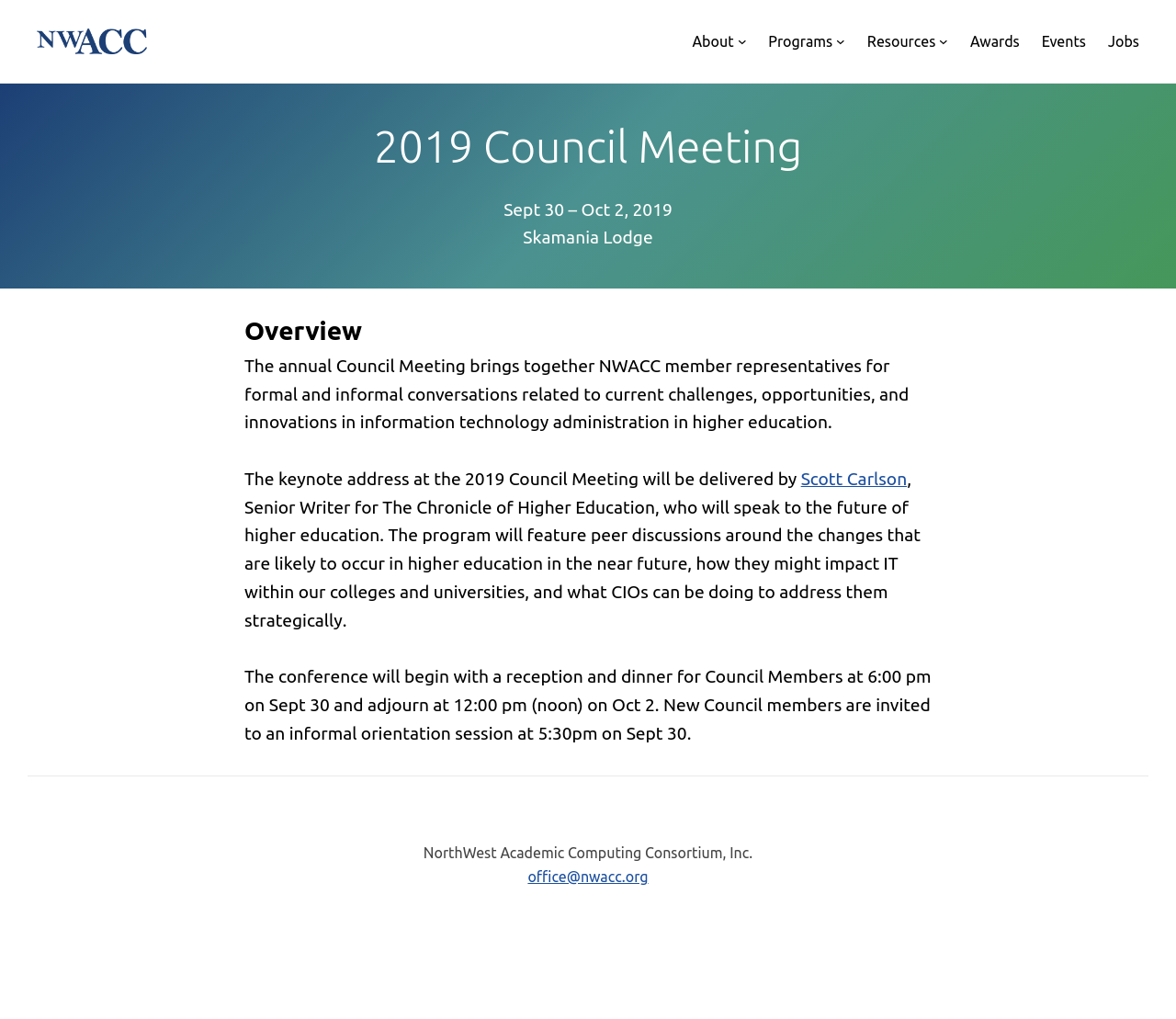Find the bounding box coordinates of the element's region that should be clicked in order to follow the given instruction: "Expand About submenu". The coordinates should consist of four float numbers between 0 and 1, i.e., [left, top, right, bottom].

[0.589, 0.03, 0.635, 0.051]